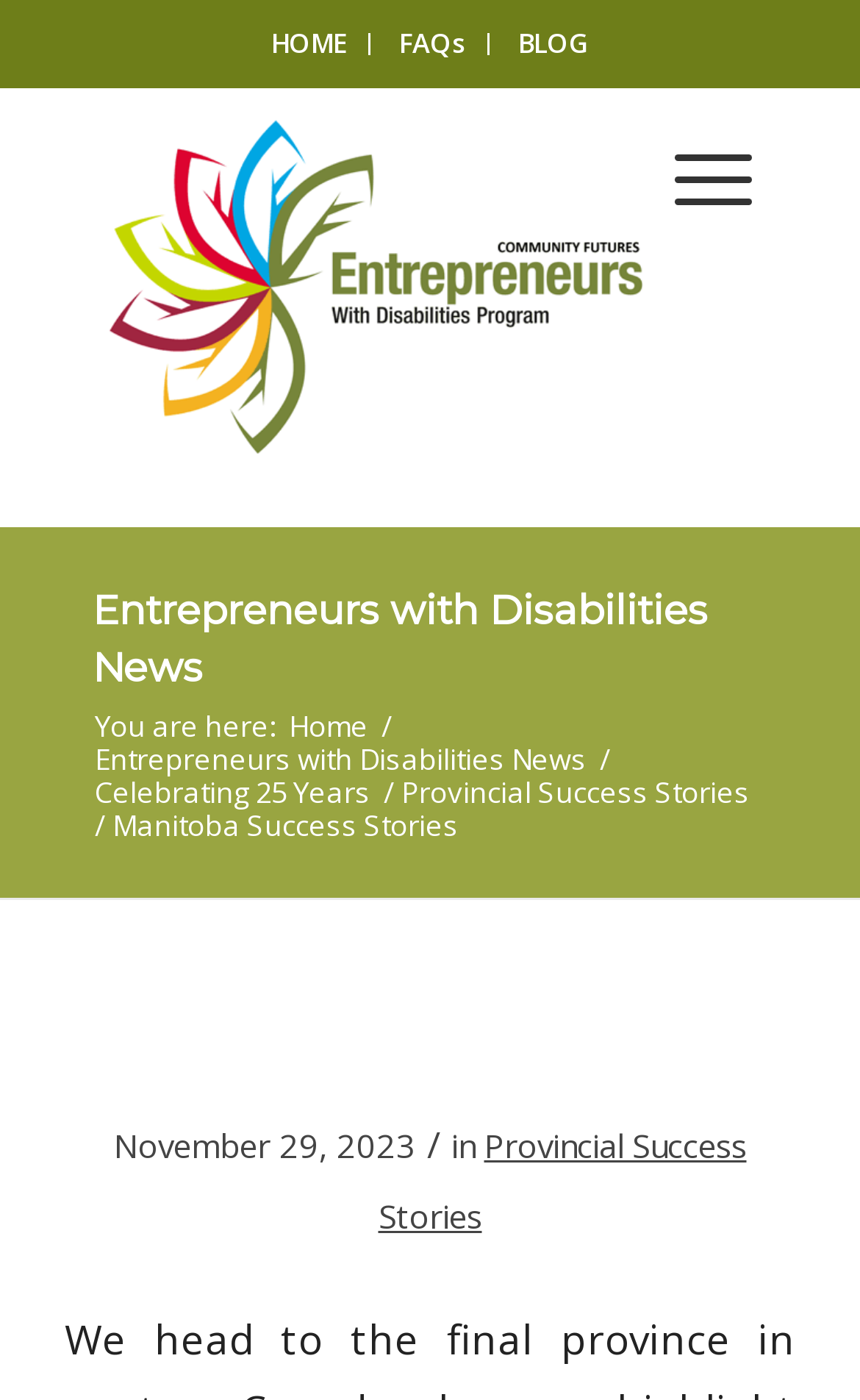Specify the bounding box coordinates of the element's area that should be clicked to execute the given instruction: "read Provincial Success Stories". The coordinates should be four float numbers between 0 and 1, i.e., [left, top, right, bottom].

[0.459, 0.554, 0.879, 0.578]